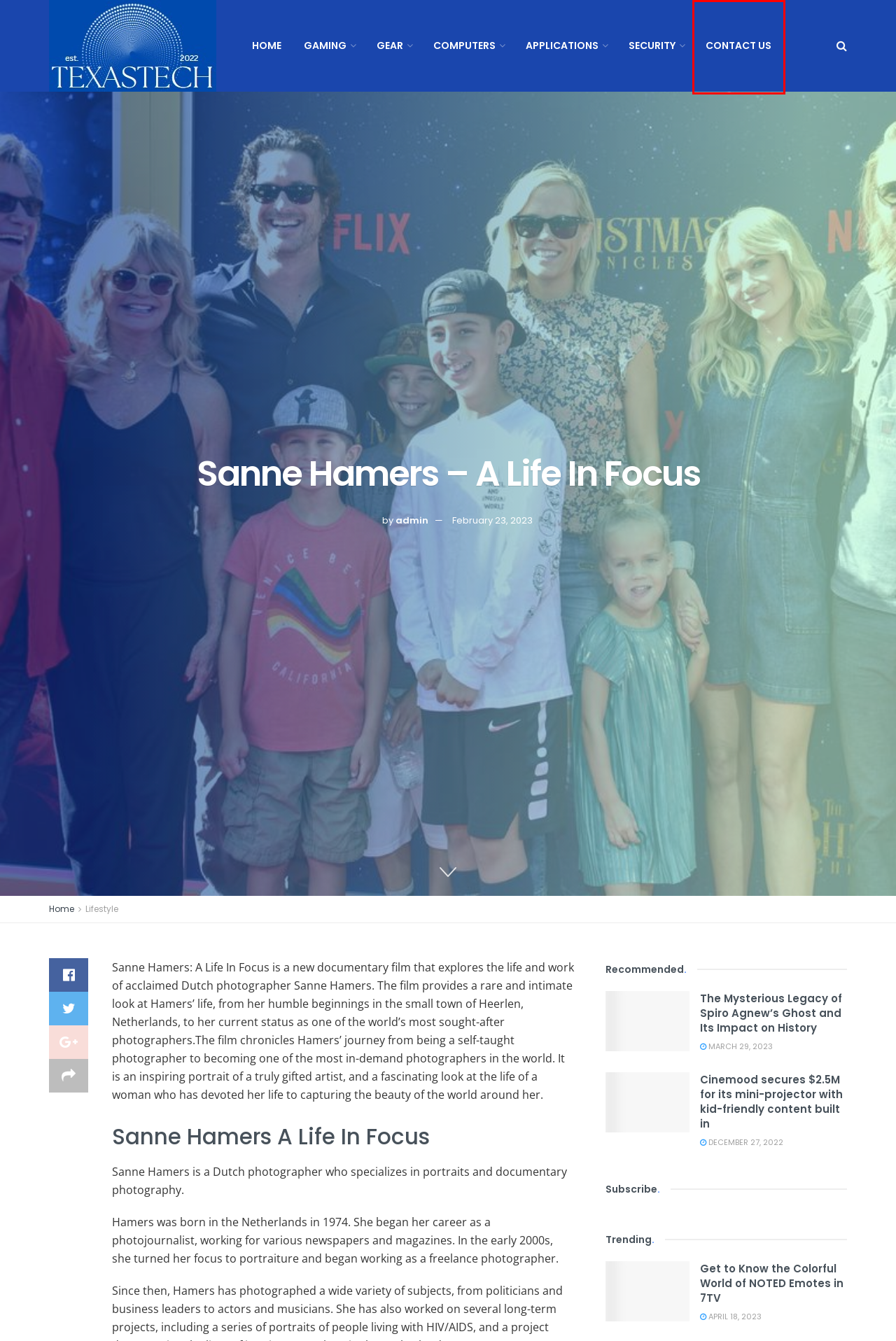View the screenshot of the webpage containing a red bounding box around a UI element. Select the most fitting webpage description for the new page shown after the element in the red bounding box is clicked. Here are the candidates:
A. Contact Us
B. Cinemood secures $2.5M for its mini-projector with kid-friendly content built in - My Blog
C. Gear Archives - My Blog
D. Gaming Archives - My Blog
E. TexasTech - Elaborating the texastech for unique quality content publishing
F. Computers Archives - My Blog
G. The Mysterious Legacy of Spiro Agnew's Ghost and Its Impact on History
H. Security Archives - My Blog

A